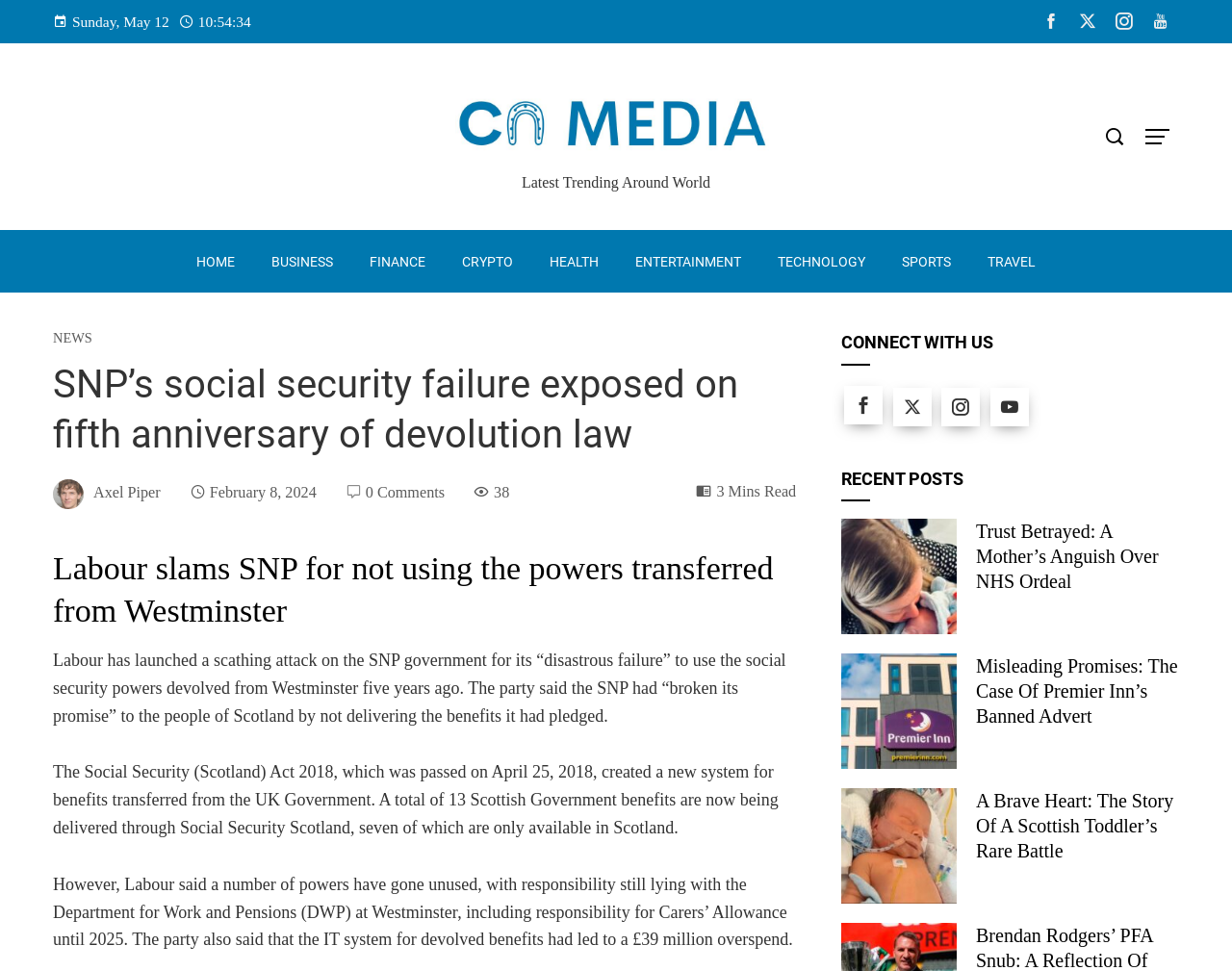Refer to the screenshot and answer the following question in detail:
How many minutes does it take to read the article?

I found the reading time of the article by looking at the StaticText element [340] which contains the text '3 Mins Read'.